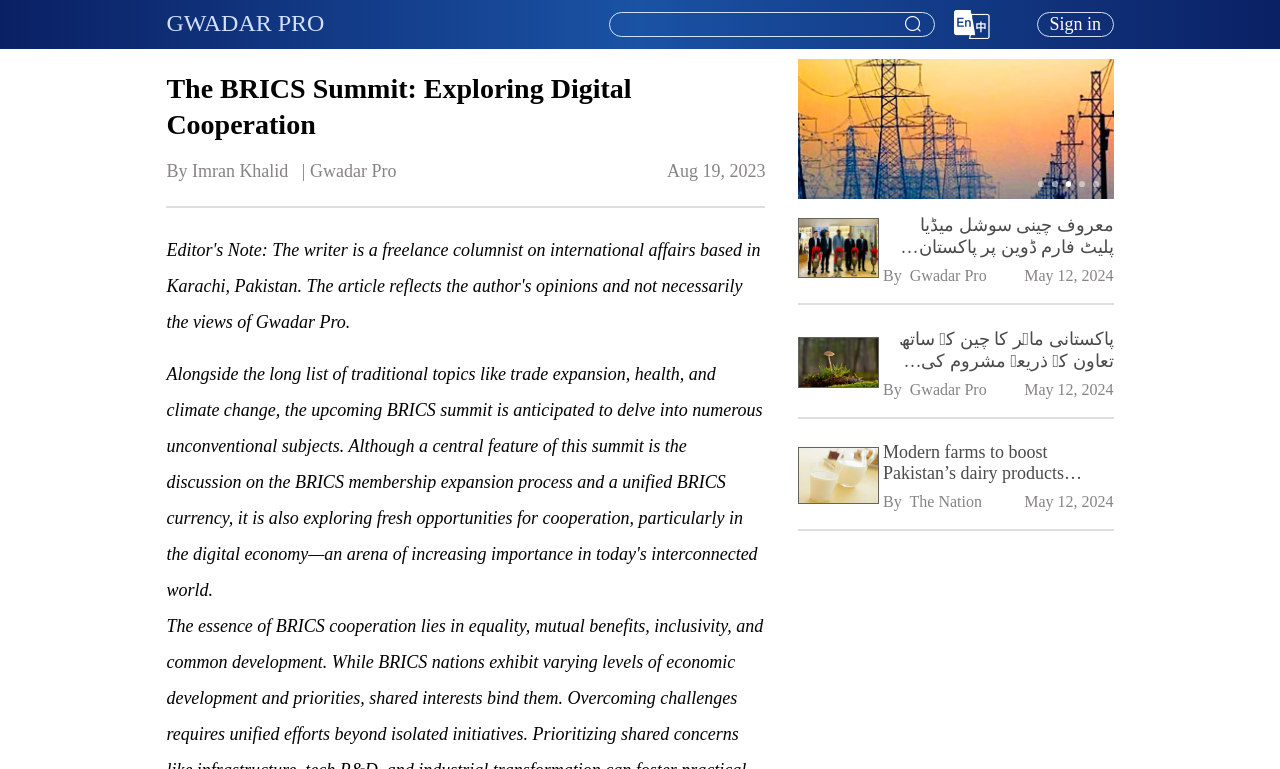From the element description title="China-Pakistan Joint Statement", predict the bounding box coordinates of the UI element. The coordinates must be specified in the format (top-left x, top-left y, bottom-right x, bottom-right y) and should be within the 0 to 1 range.

[0.376, 0.244, 0.623, 0.263]